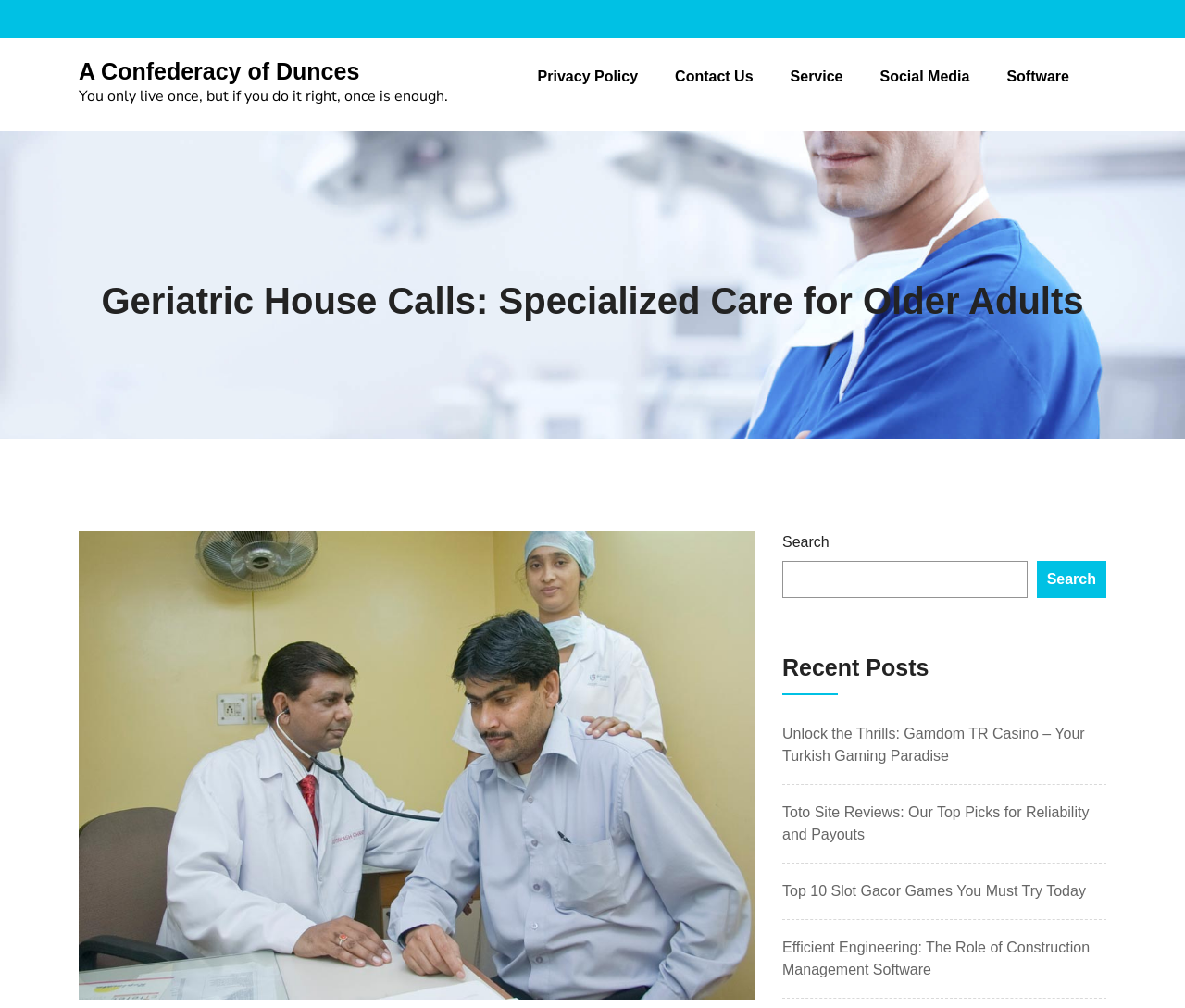Please specify the bounding box coordinates for the clickable region that will help you carry out the instruction: "Search for something".

[0.66, 0.527, 0.934, 0.593]